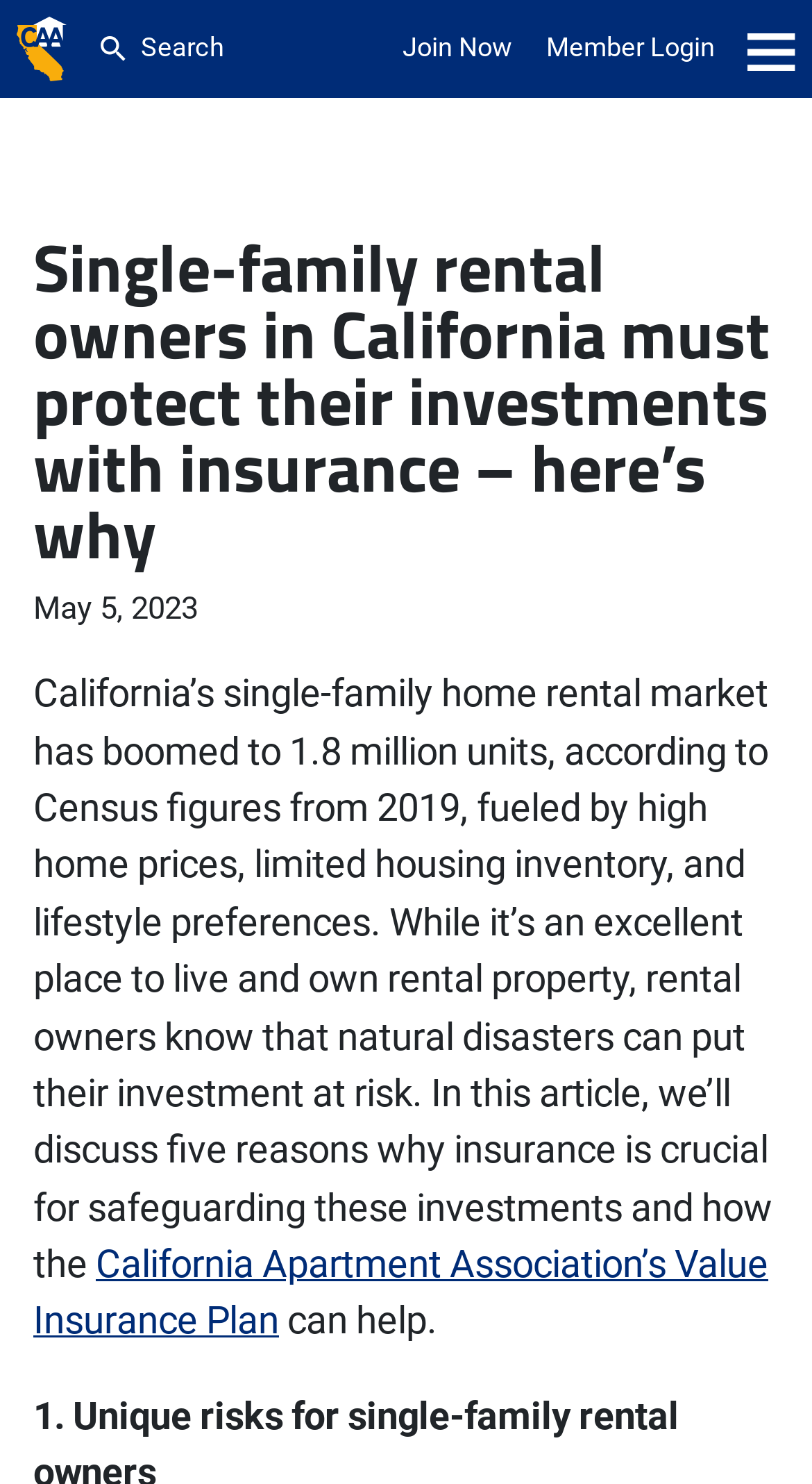What is the name of the organization?
Give a one-word or short phrase answer based on the image.

California Apartment Association